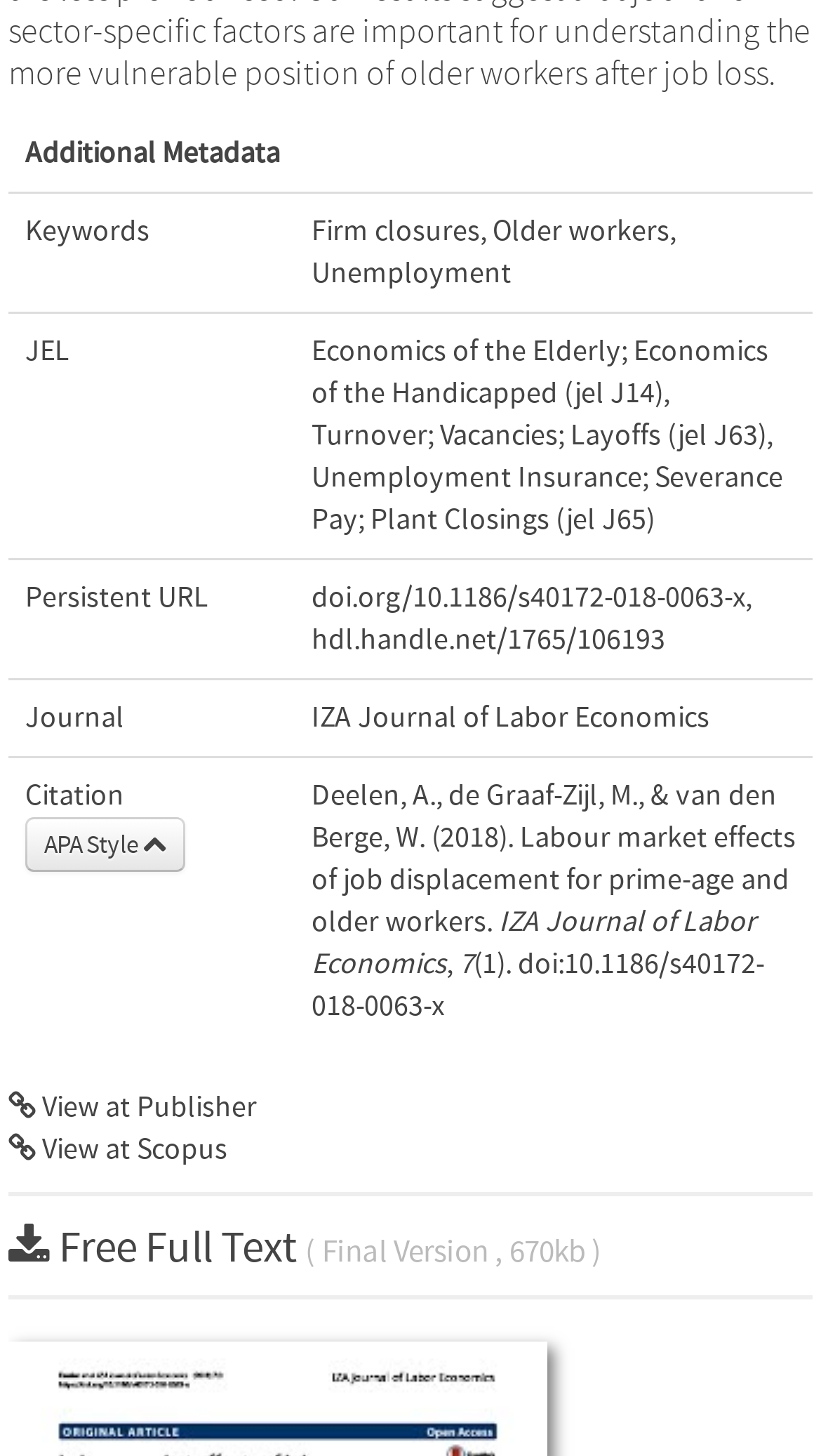What is the title of the article?
Based on the screenshot, provide a one-word or short-phrase response.

Labour market effects of job displacement